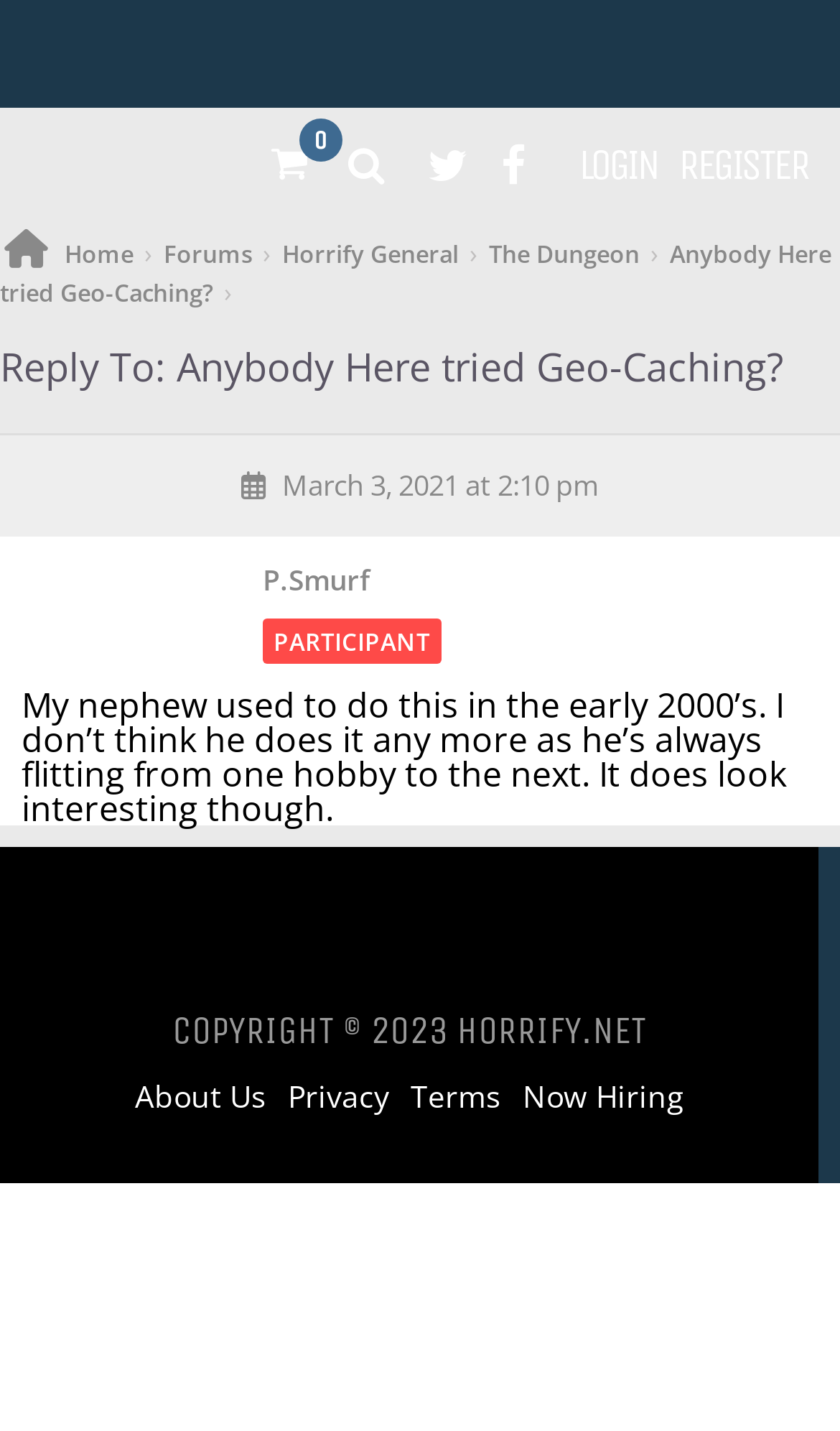What is the username of the person who replied to the discussion thread?
Please give a detailed and elaborate answer to the question.

The username of the person who replied to the discussion thread can be found in the main content area of the webpage, where it says 'PARTICIPANT'.